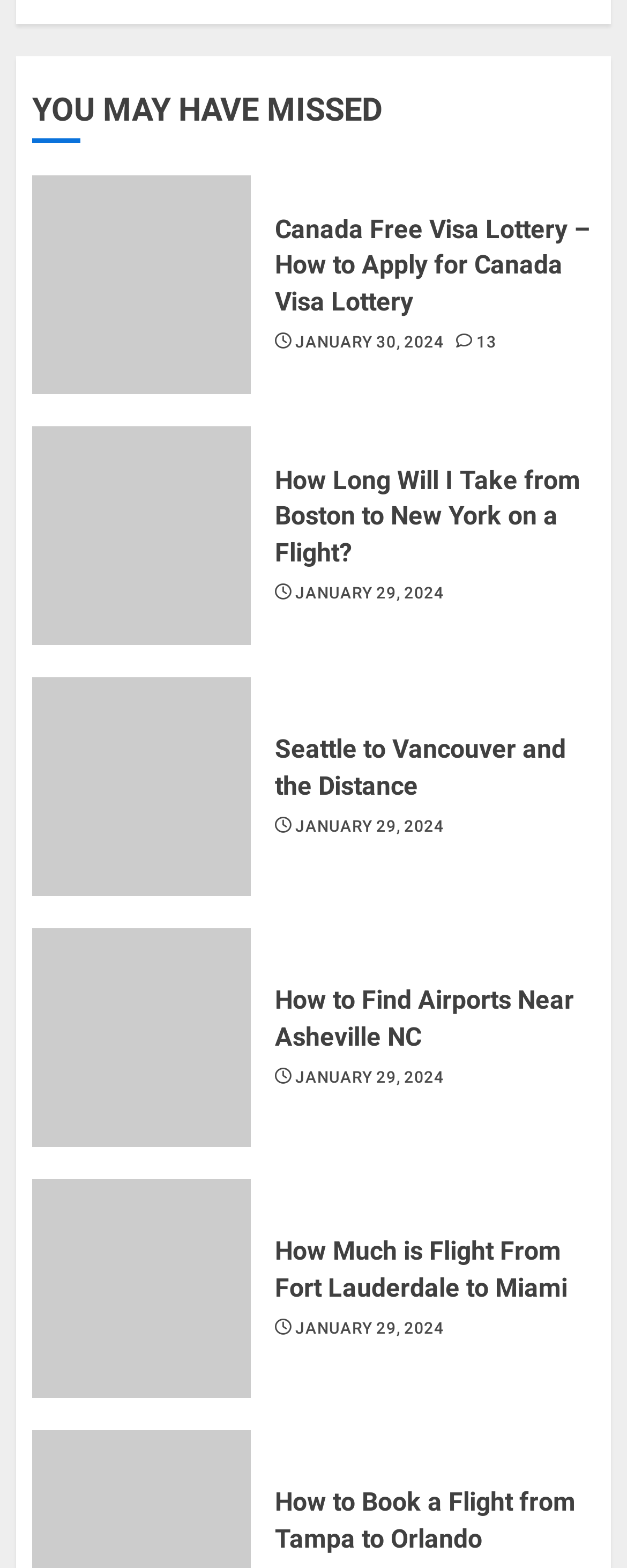Identify the bounding box coordinates for the UI element described by the following text: "13". Provide the coordinates as four float numbers between 0 and 1, in the format [left, top, right, bottom].

[0.728, 0.211, 0.792, 0.226]